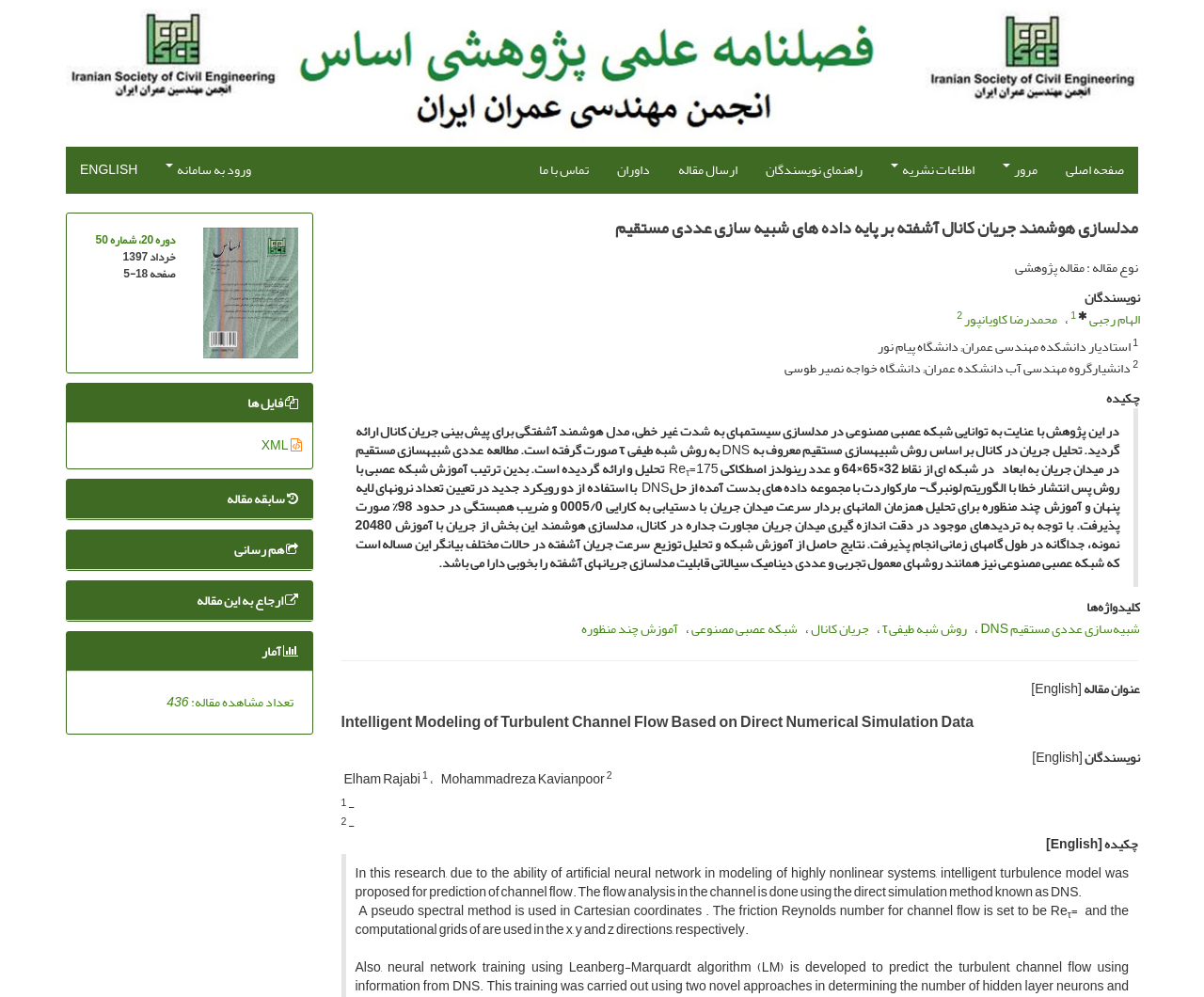Locate the bounding box coordinates of the clickable area to execute the instruction: "contact us". Provide the coordinates as four float numbers between 0 and 1, represented as [left, top, right, bottom].

[0.436, 0.147, 0.501, 0.194]